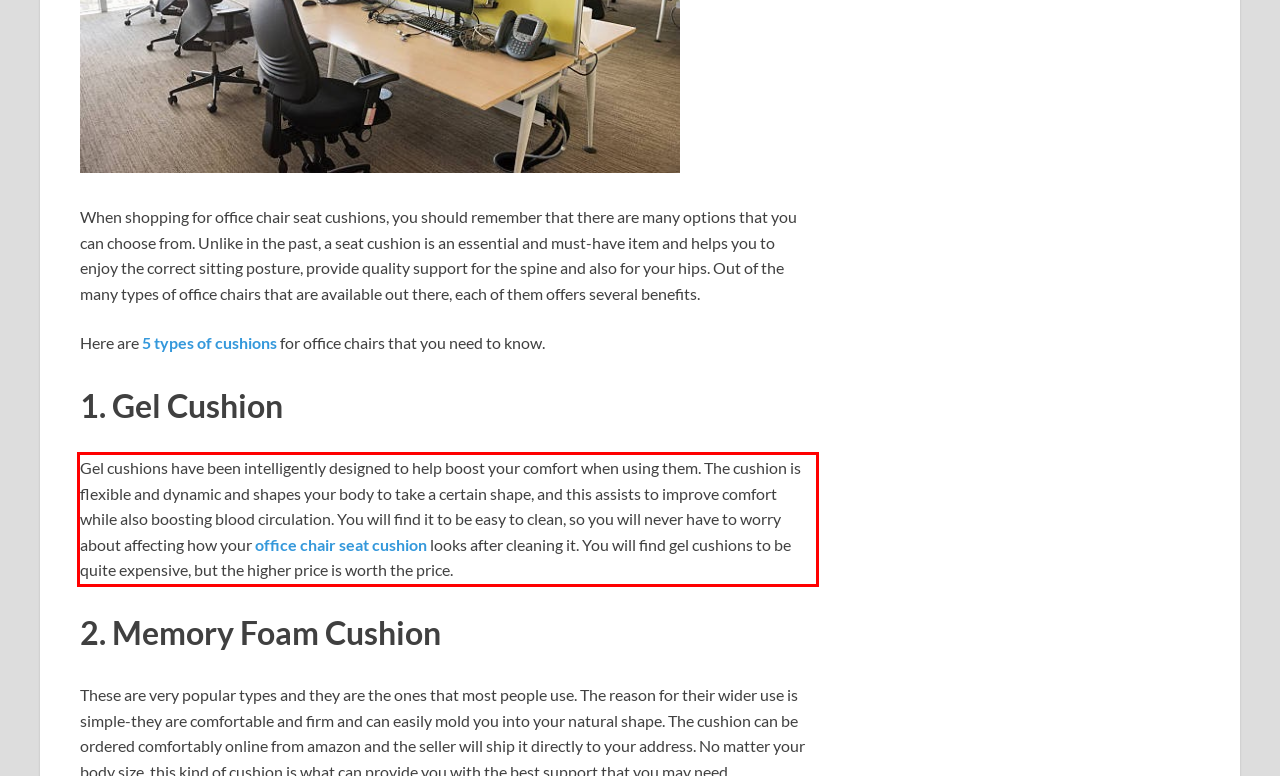Examine the screenshot of the webpage, locate the red bounding box, and generate the text contained within it.

Gel cushions have been intelligently designed to help boost your comfort when using them. The cushion is flexible and dynamic and shapes your body to take a certain shape, and this assists to improve comfort while also boosting blood circulation. You will find it to be easy to clean, so you will never have to worry about affecting how your office chair seat cushion looks after cleaning it. You will find gel cushions to be quite expensive, but the higher price is worth the price.